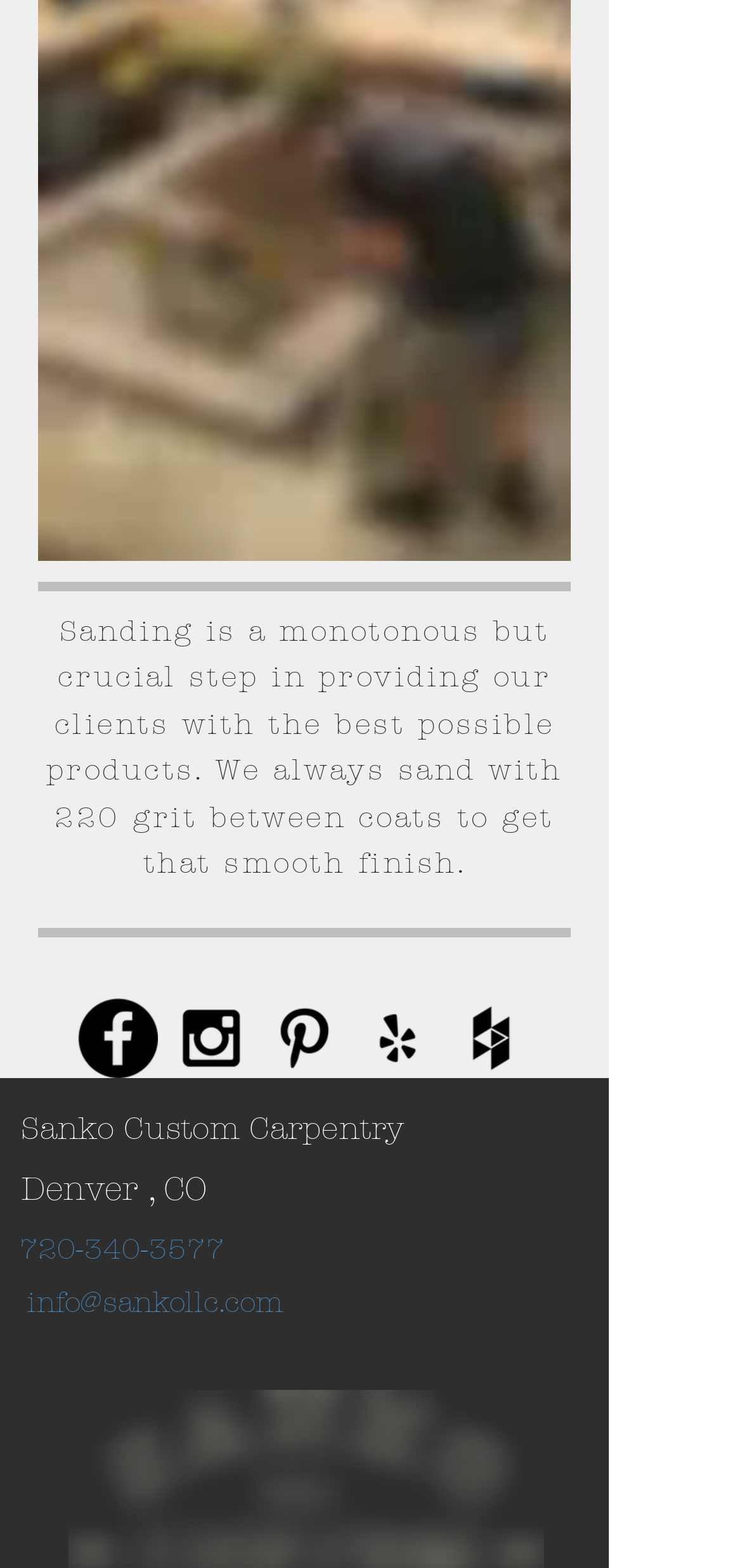Based on what you see in the screenshot, provide a thorough answer to this question: What is the purpose of sanding?

The purpose of sanding is mentioned in the static text element in the middle of the page, which reads '...to get that smooth finish'.